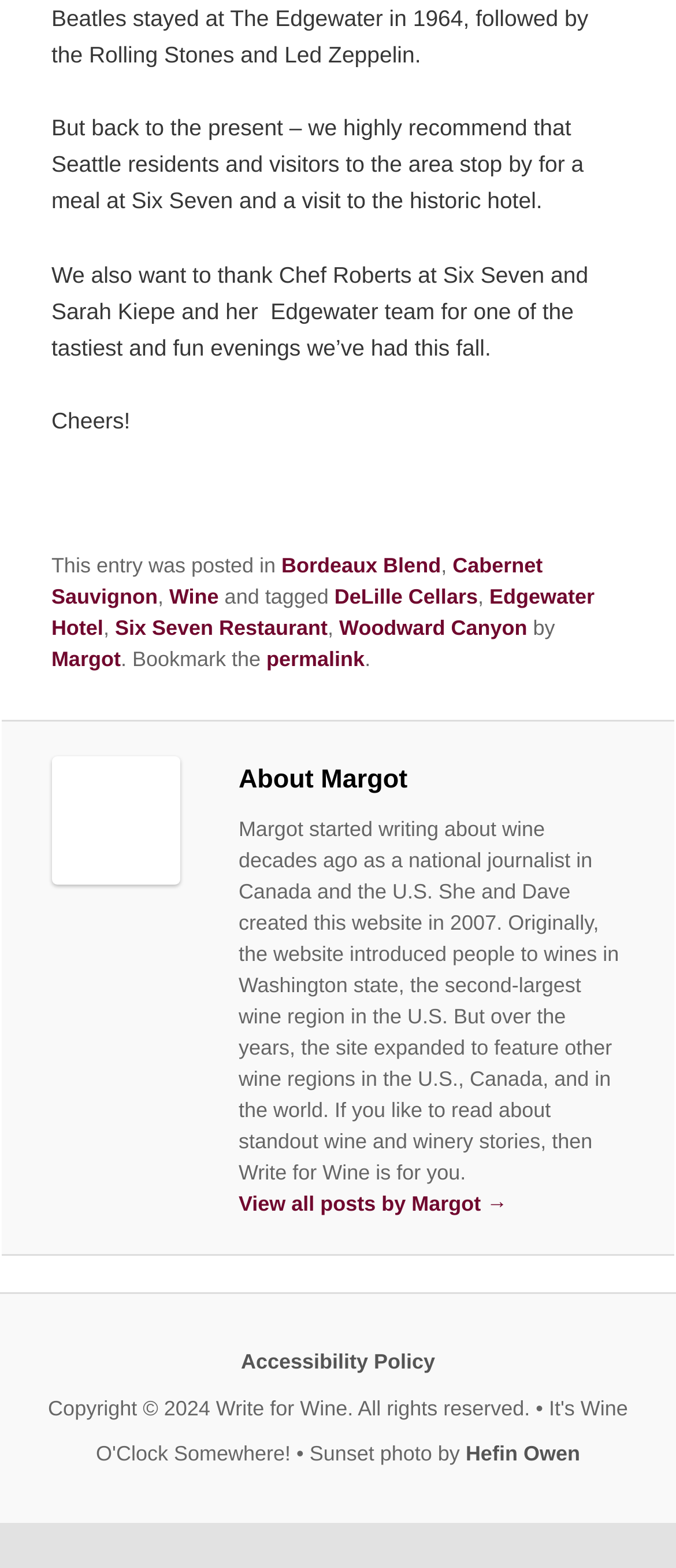Identify the bounding box coordinates for the element you need to click to achieve the following task: "Check the Accessibility Policy". The coordinates must be four float values ranging from 0 to 1, formatted as [left, top, right, bottom].

[0.356, 0.861, 0.644, 0.877]